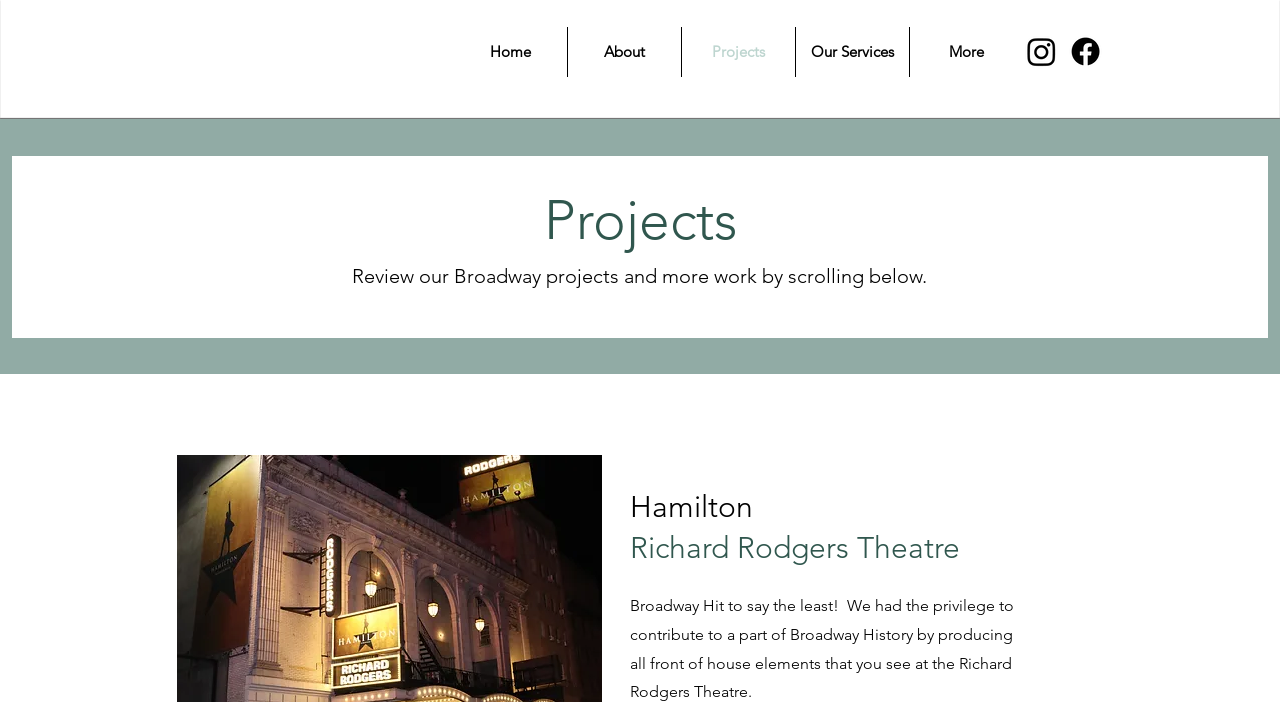Determine the bounding box of the UI element mentioned here: "Projects". The coordinates must be in the format [left, top, right, bottom] with values ranging from 0 to 1.

[0.533, 0.038, 0.621, 0.11]